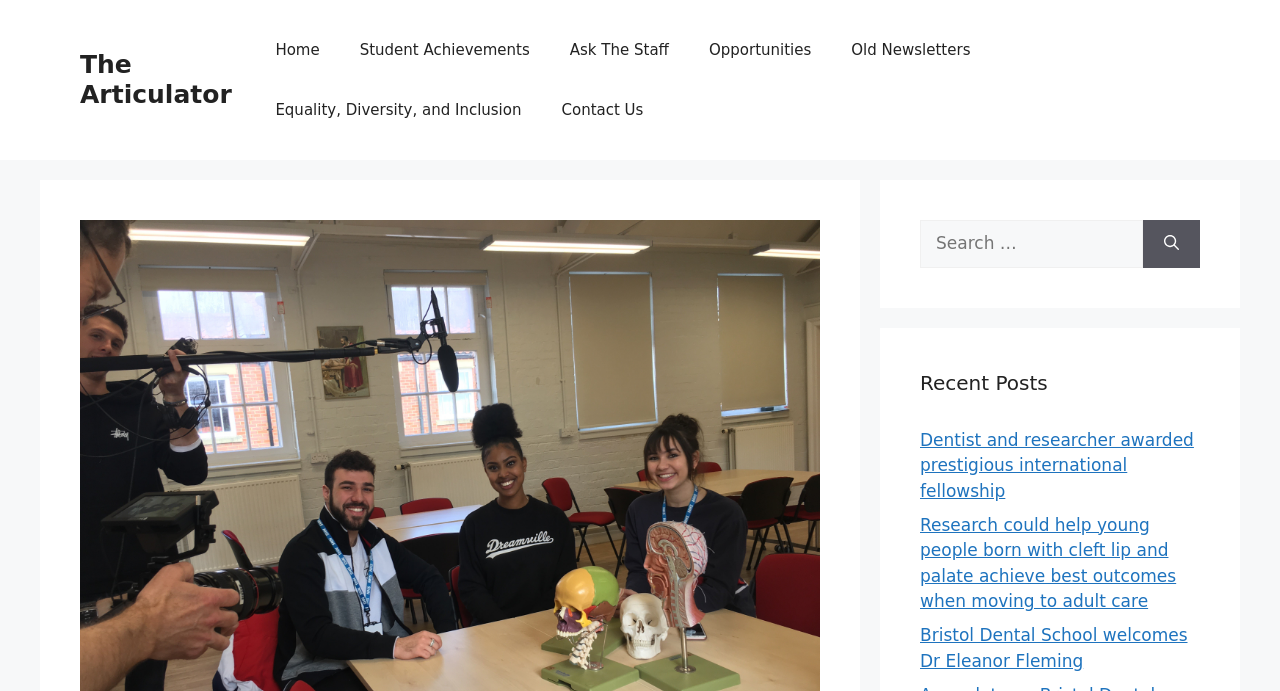Locate the bounding box coordinates of the element that needs to be clicked to carry out the instruction: "Check Recent Posts". The coordinates should be given as four float numbers ranging from 0 to 1, i.e., [left, top, right, bottom].

[0.719, 0.532, 0.938, 0.575]